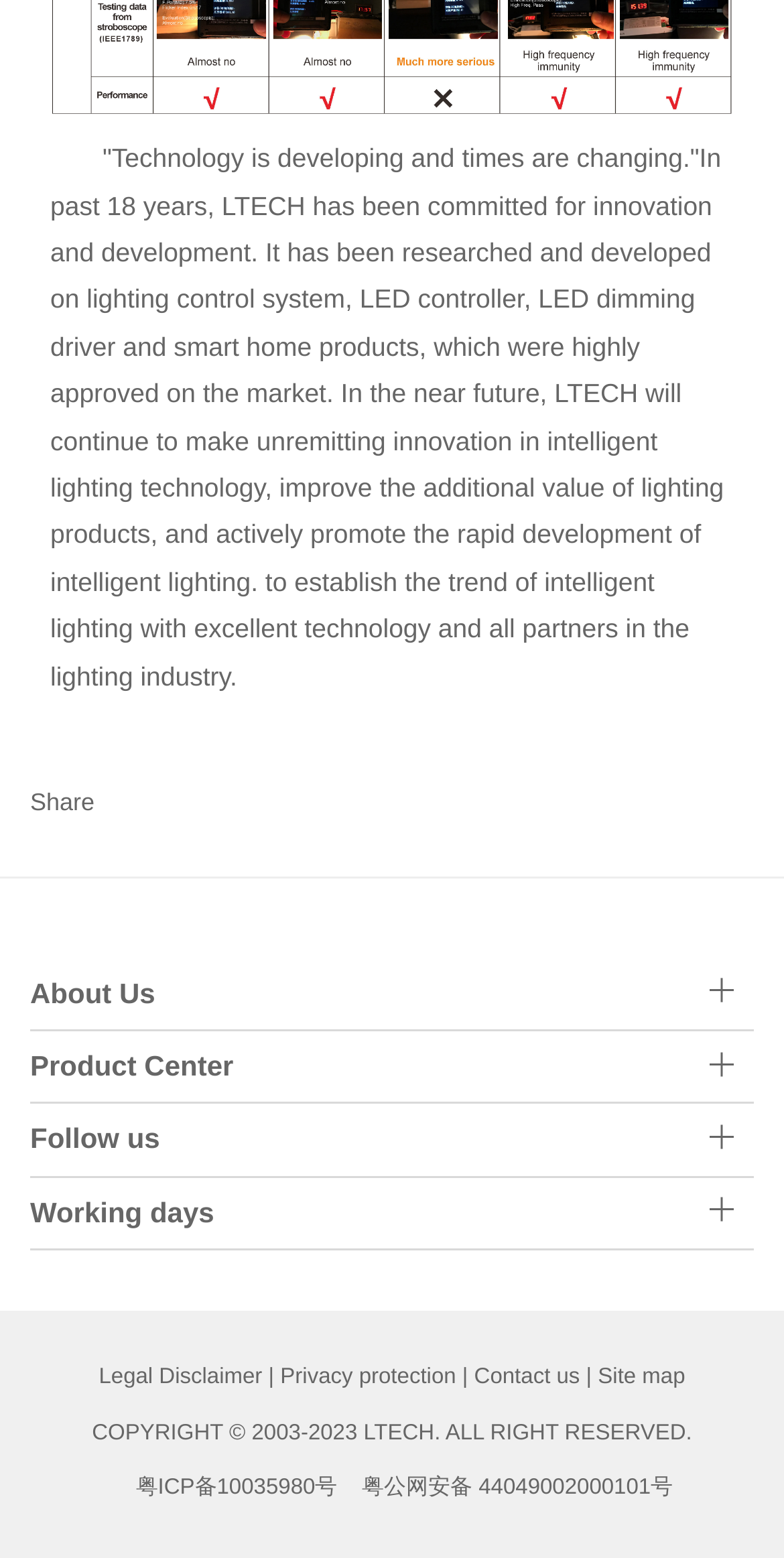Using the webpage screenshot and the element description Legal Information & Privacy Policy, determine the bounding box coordinates. Specify the coordinates in the format (top-left x, top-left y, bottom-right x, bottom-right y) with values ranging from 0 to 1.

None